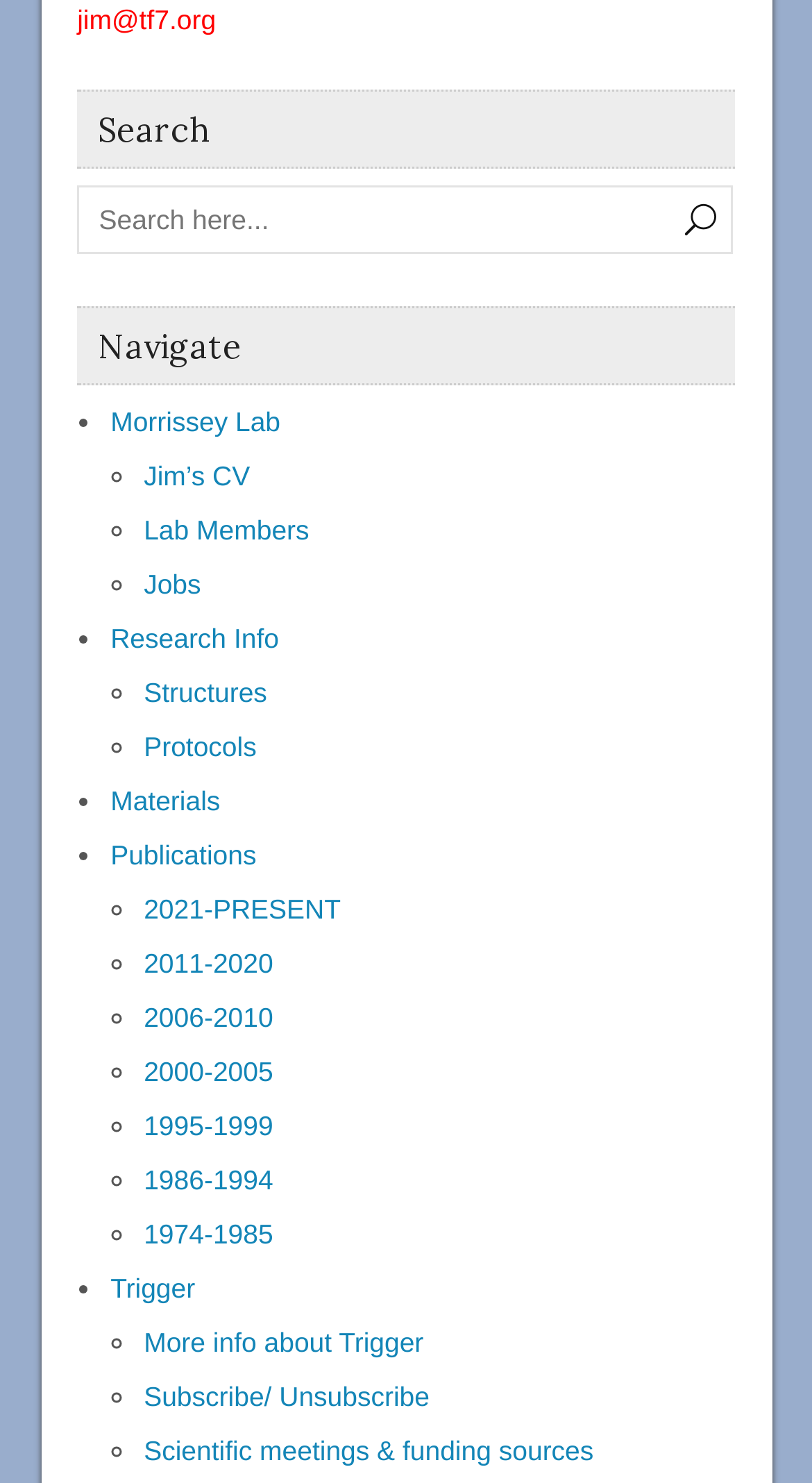Find the bounding box coordinates of the clickable region needed to perform the following instruction: "Subscribe or unsubscribe". The coordinates should be provided as four float numbers between 0 and 1, i.e., [left, top, right, bottom].

[0.177, 0.932, 0.529, 0.953]